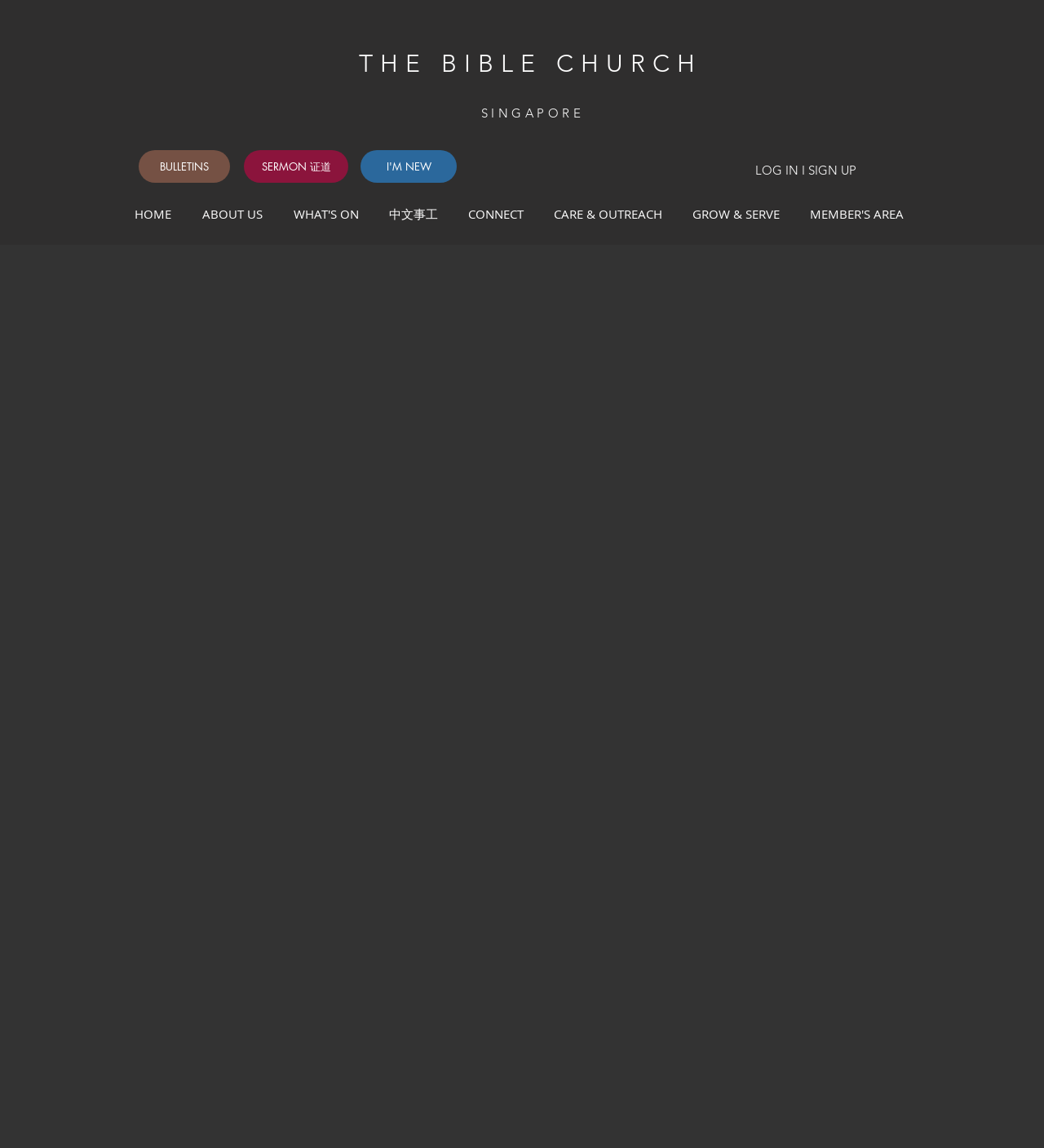Please identify the bounding box coordinates of the element on the webpage that should be clicked to follow this instruction: "Click the LOG IN I SIGN UP button". The bounding box coordinates should be given as four float numbers between 0 and 1, formatted as [left, top, right, bottom].

[0.712, 0.136, 0.831, 0.16]